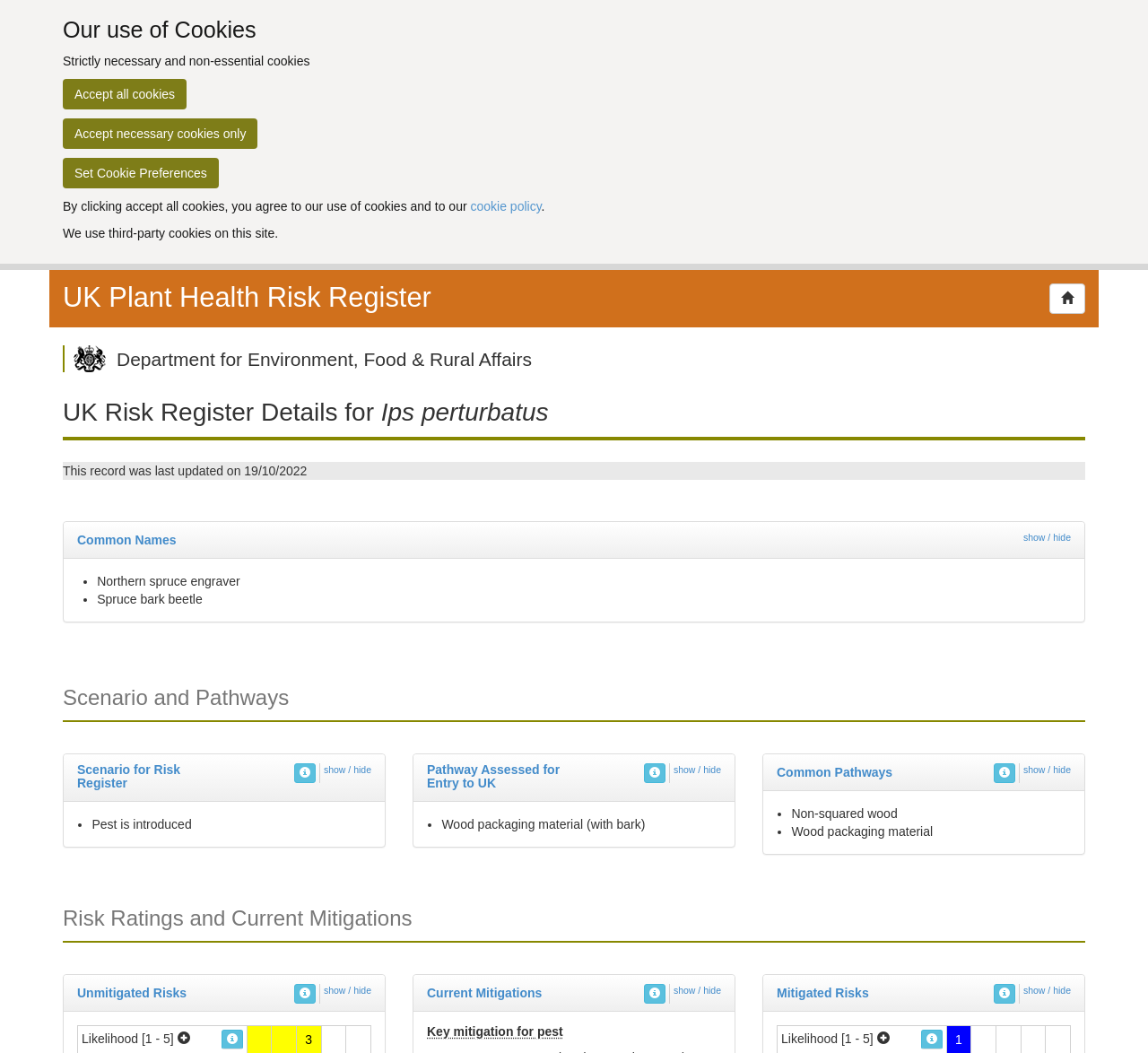Determine the bounding box coordinates for the element that should be clicked to follow this instruction: "View UK Risk Register Details". The coordinates should be given as four float numbers between 0 and 1, in the format [left, top, right, bottom].

[0.055, 0.379, 0.945, 0.418]